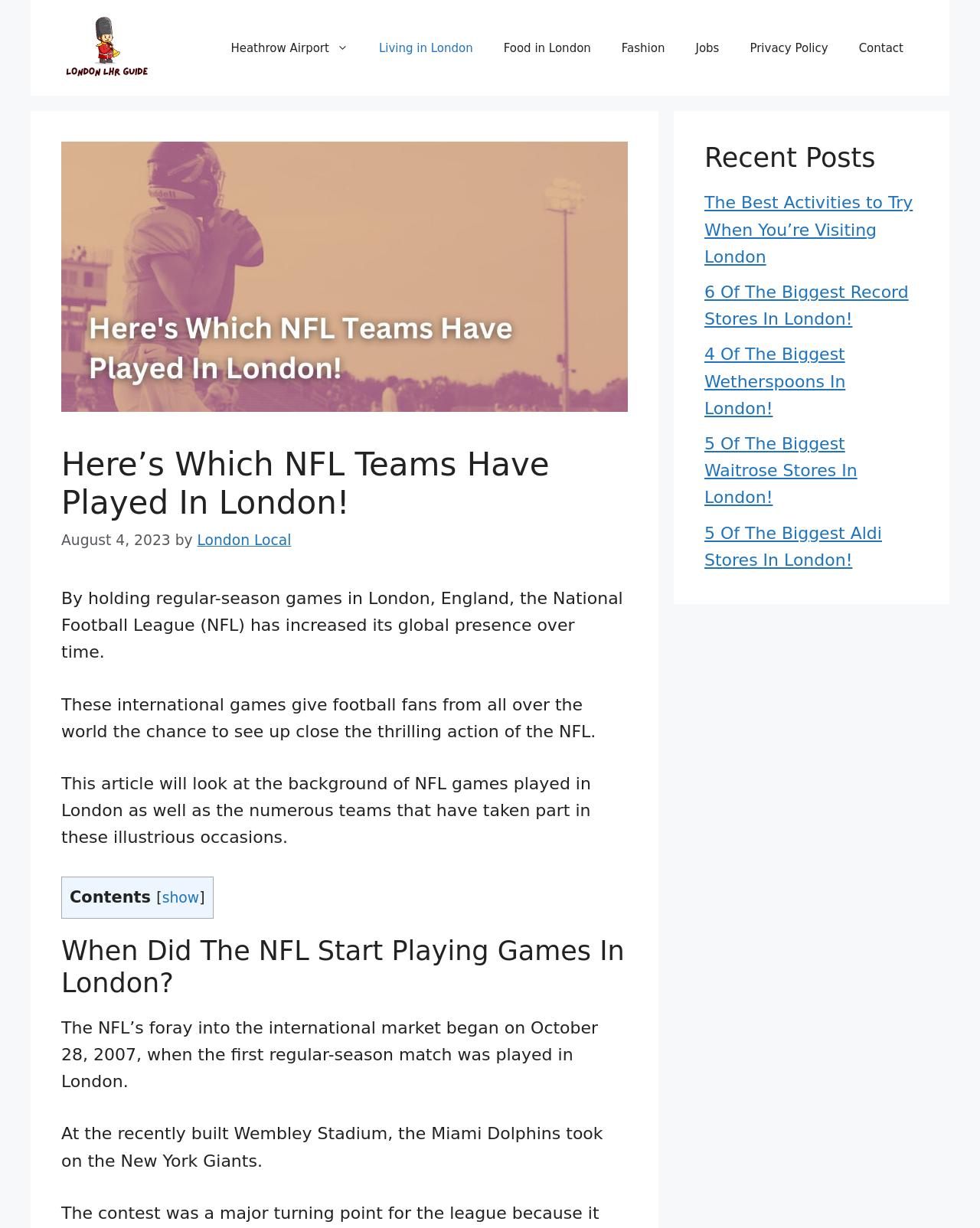Determine the bounding box coordinates of the UI element described by: "Jobs".

[0.694, 0.02, 0.75, 0.058]